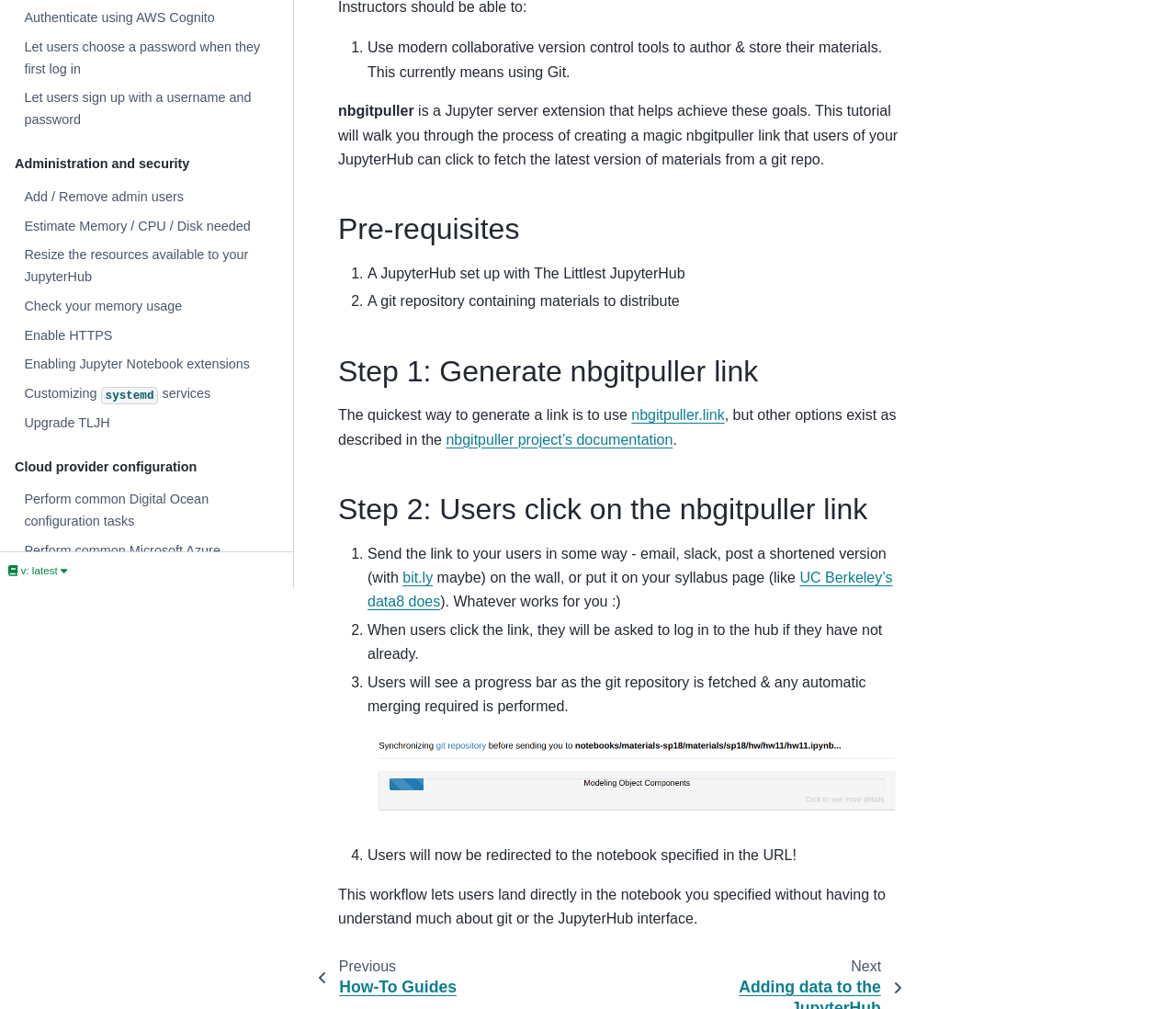Identify the bounding box for the UI element specified in this description: "Upgrade TLJH". The coordinates must be four float numbers between 0 and 1, formatted as [left, top, right, bottom].

[0.012, 0.405, 0.247, 0.434]